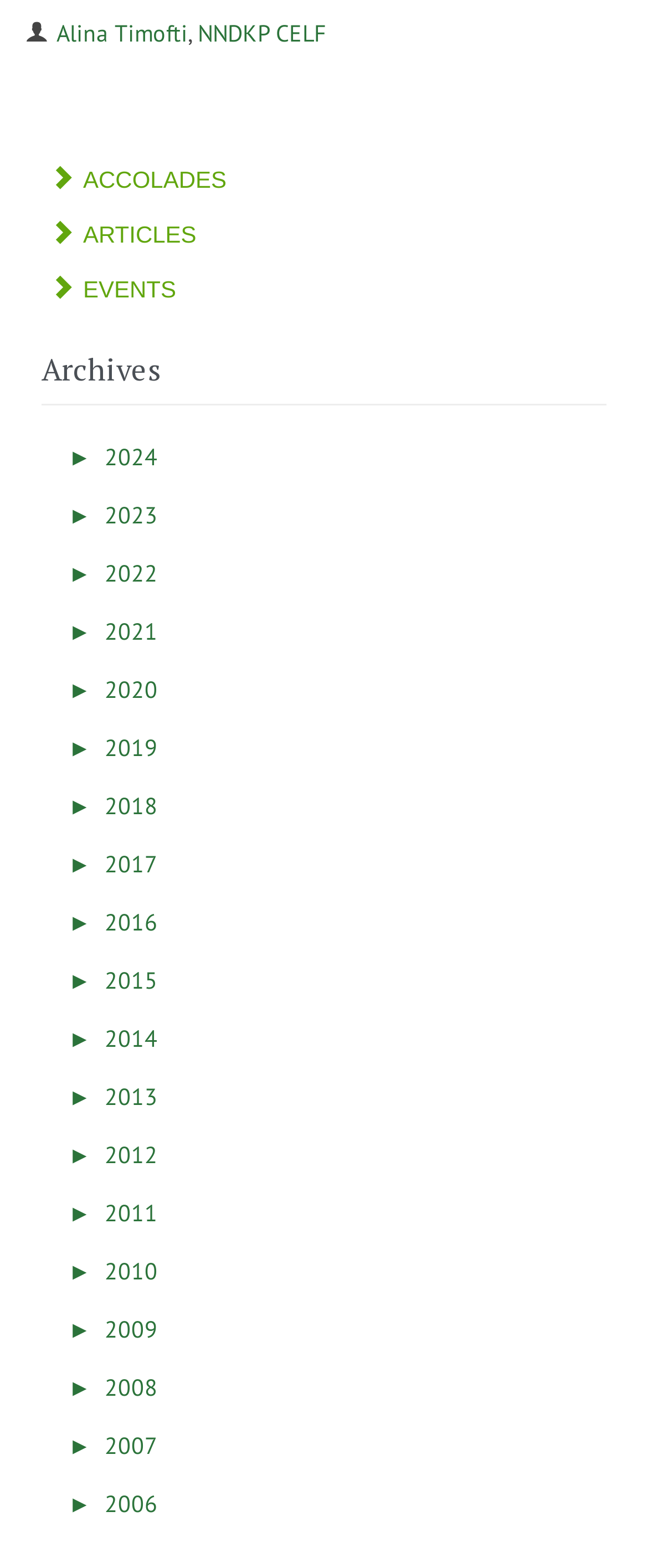Please locate the bounding box coordinates of the element that should be clicked to complete the given instruction: "Explore articles".

[0.064, 0.138, 0.936, 0.162]